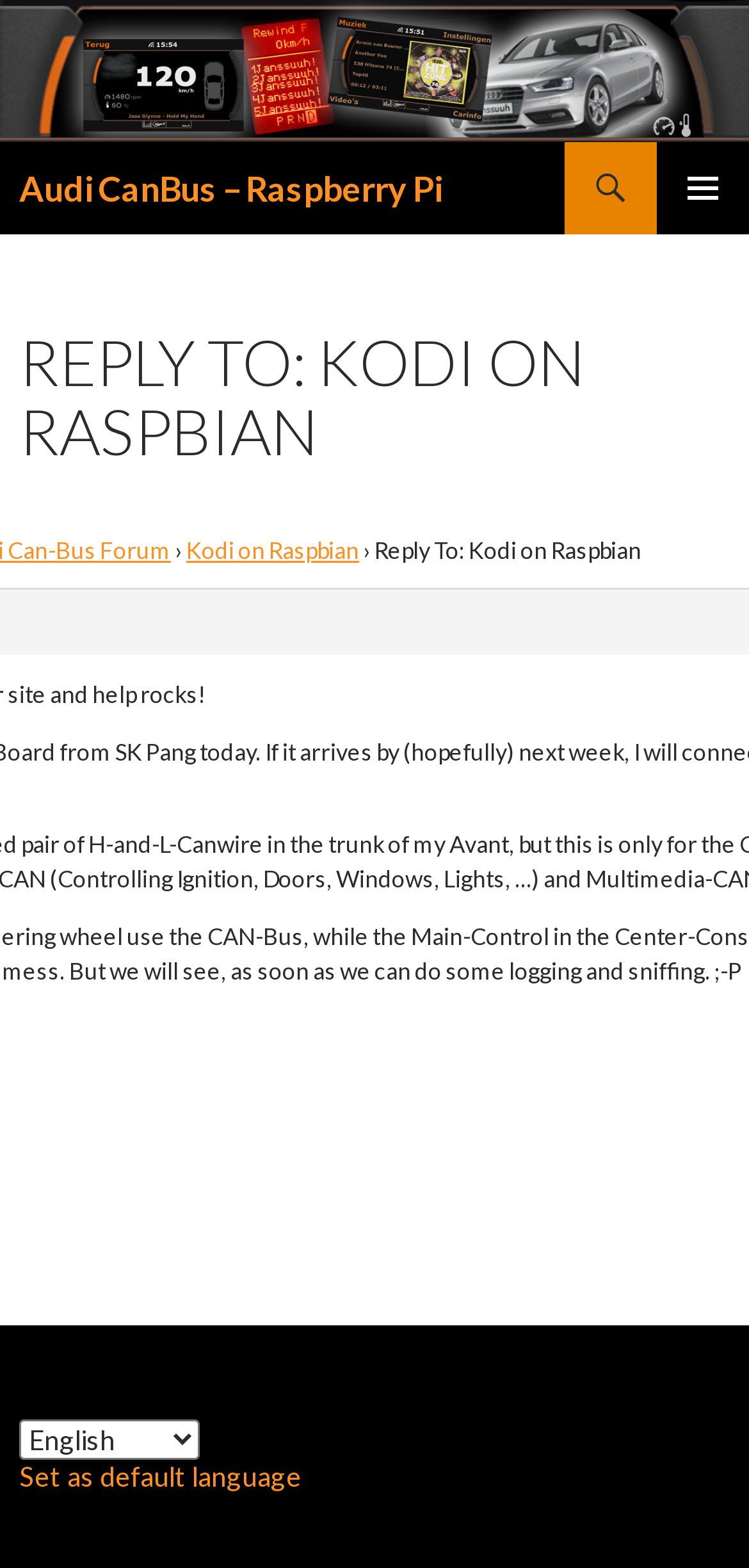Using the provided element description: "Audi CanBus – Raspberry Pi", determine the bounding box coordinates of the corresponding UI element in the screenshot.

[0.026, 0.091, 0.59, 0.15]